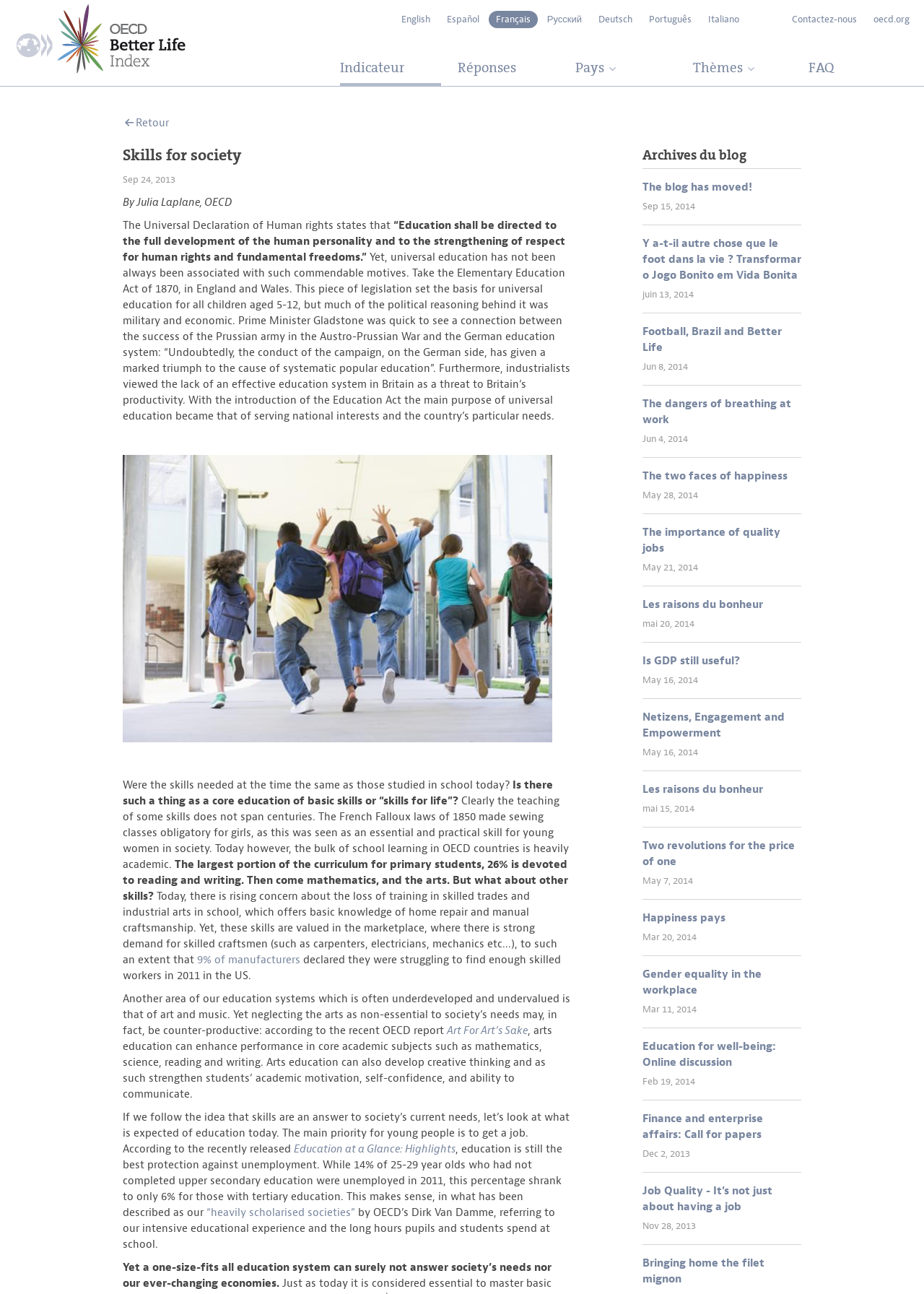Identify the bounding box coordinates for the region to click in order to carry out this instruction: "Click the 'Art For Art’s Sake' link". Provide the coordinates using four float numbers between 0 and 1, formatted as [left, top, right, bottom].

[0.484, 0.791, 0.571, 0.802]